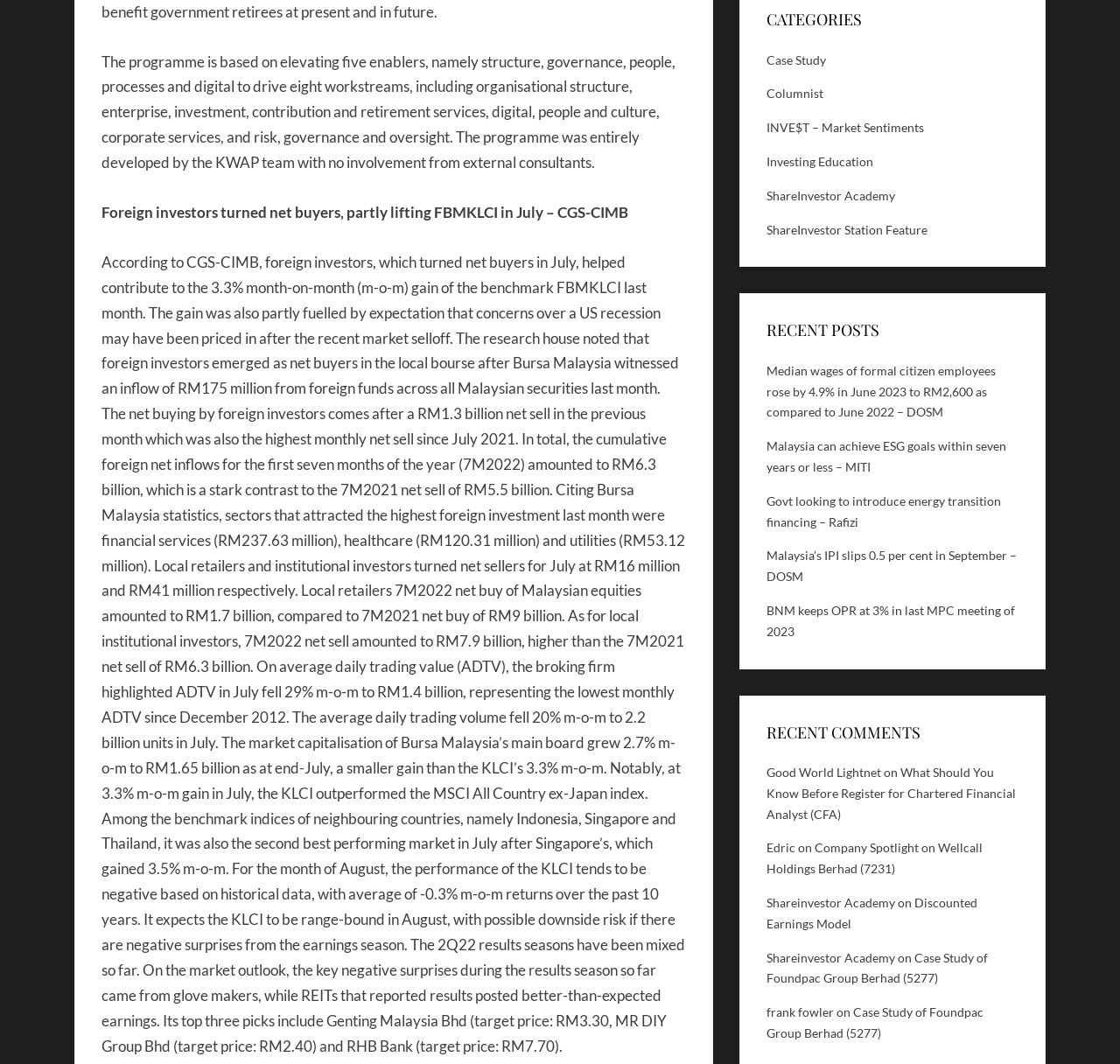Can you find the bounding box coordinates for the element to click on to achieve the instruction: "Read 'INVE$T – Market Sentiments'"?

[0.684, 0.113, 0.825, 0.127]